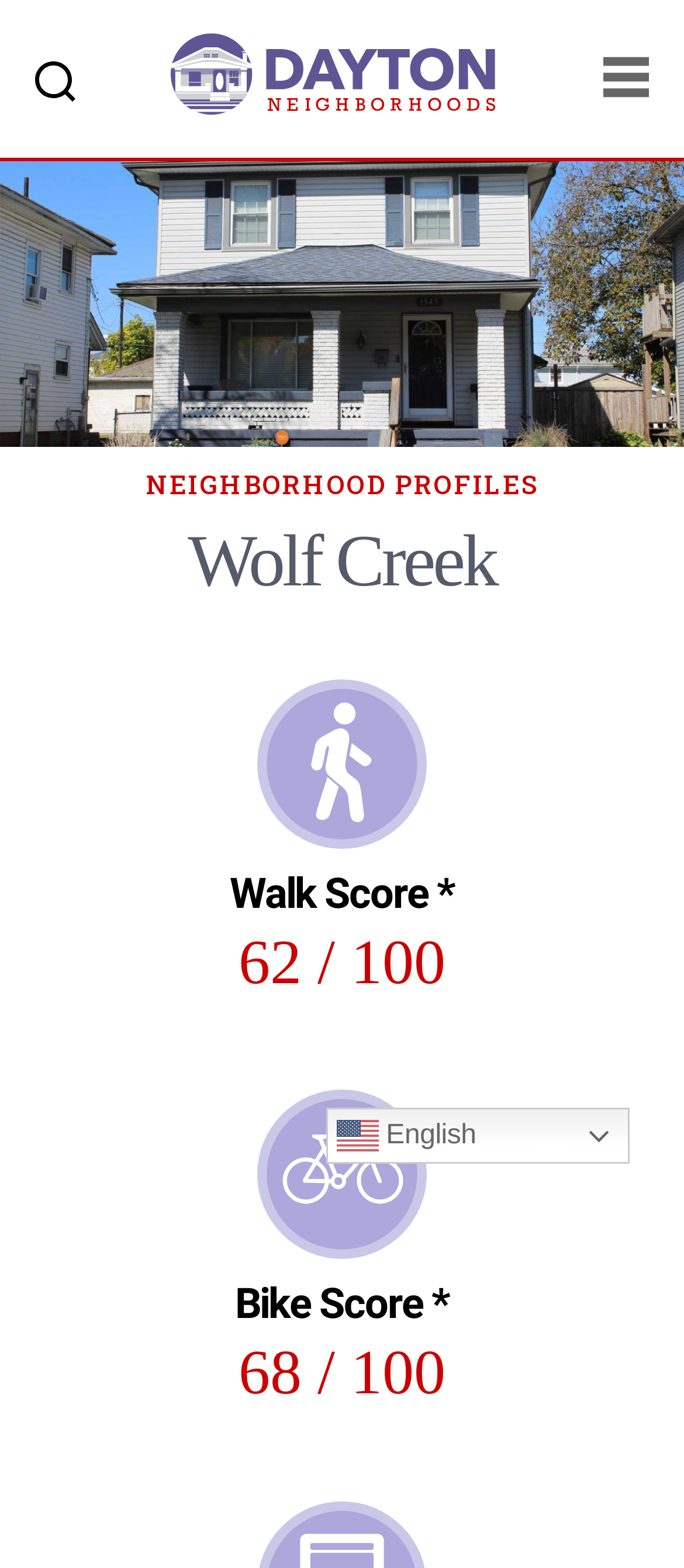Provide a short, one-word or phrase answer to the question below:
What language is the website currently in?

English